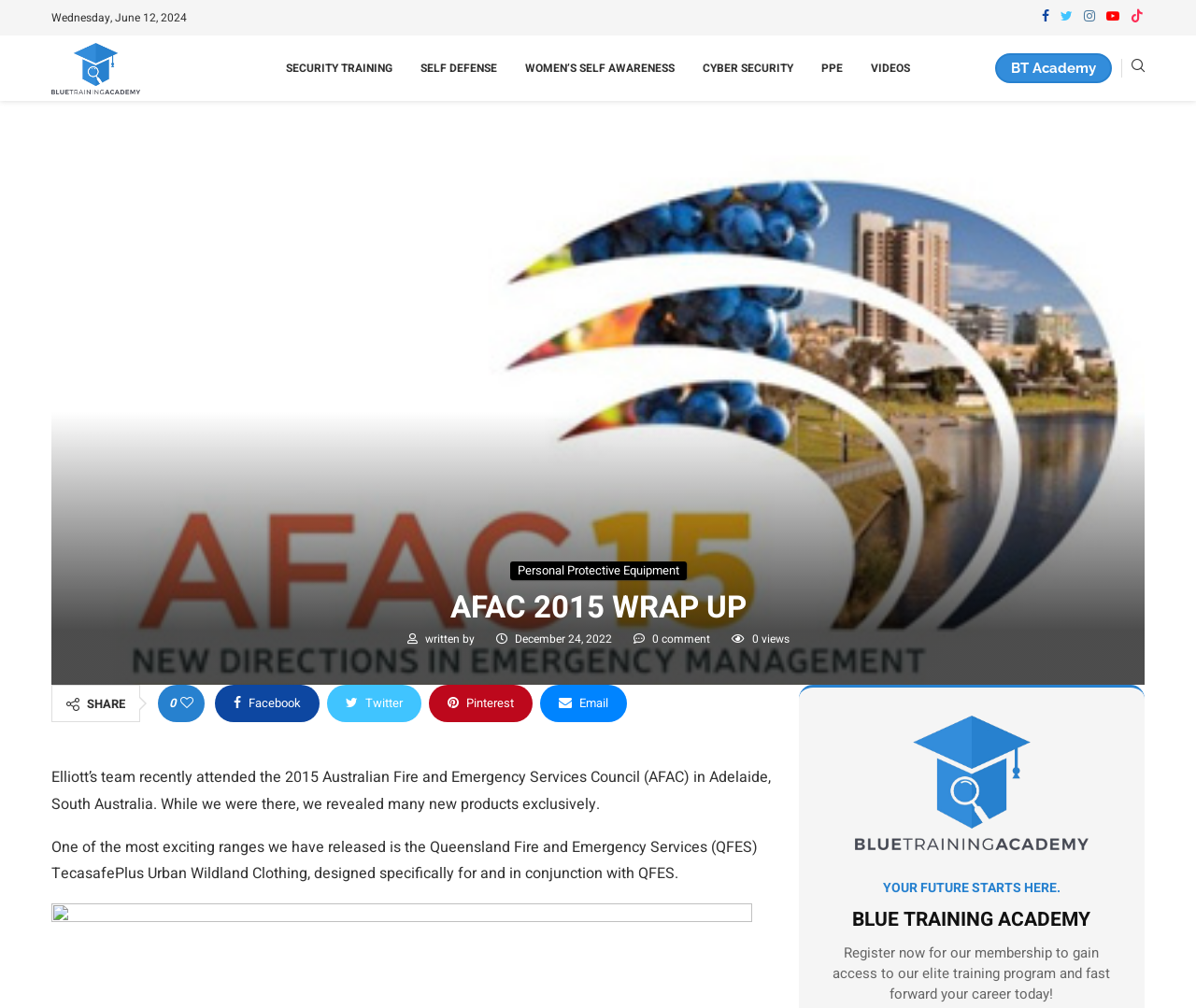Identify the bounding box coordinates of the region I need to click to complete this instruction: "Visit SECURITY TRAINING page".

[0.239, 0.035, 0.328, 0.1]